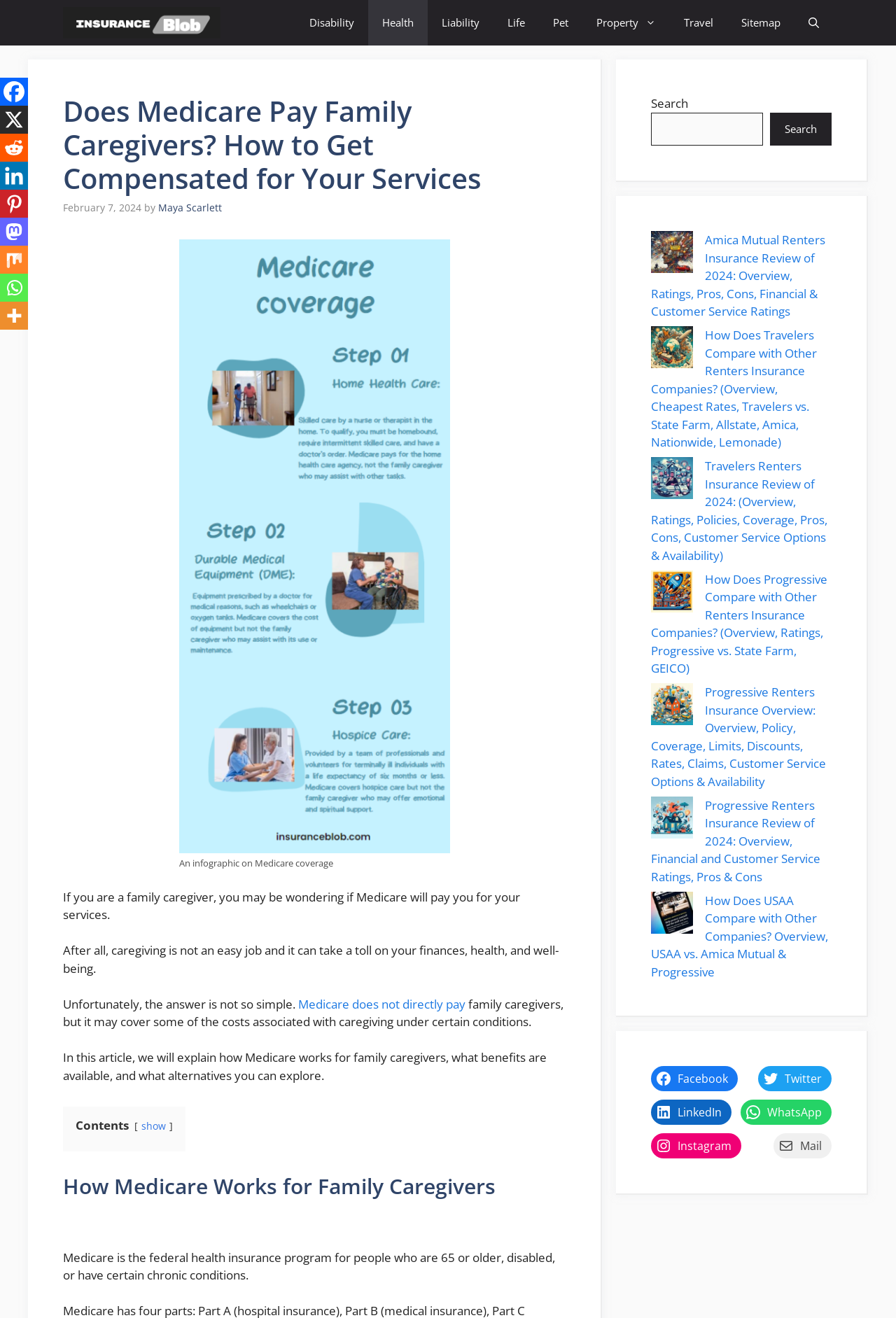Identify the bounding box coordinates of the clickable section necessary to follow the following instruction: "Share on Facebook". The coordinates should be presented as four float numbers from 0 to 1, i.e., [left, top, right, bottom].

[0.727, 0.809, 0.823, 0.828]